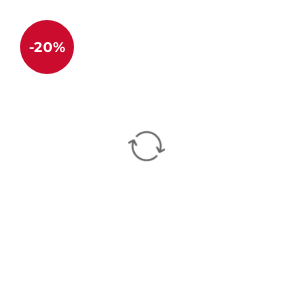Create an extensive and detailed description of the image.

This image features a promotional badge indicating a 20% discount on the "Theron Atomic Blonde Charlize Coat." The coat is highlighted as a fashionable piece that reflects a stylish and modern aesthetic. This discount emblem, set against a vibrant red background, immediately draws attention, inviting potential customers to seize the opportunity to purchase this trendy item at a reduced price. Intrigued shoppers are encouraged to explore further details, showcasing the coat's unique design and quality.